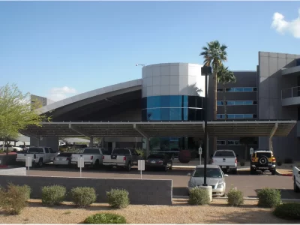Provide a one-word or short-phrase response to the question:
What type of vegetation is surrounding the building?

Desert vegetation